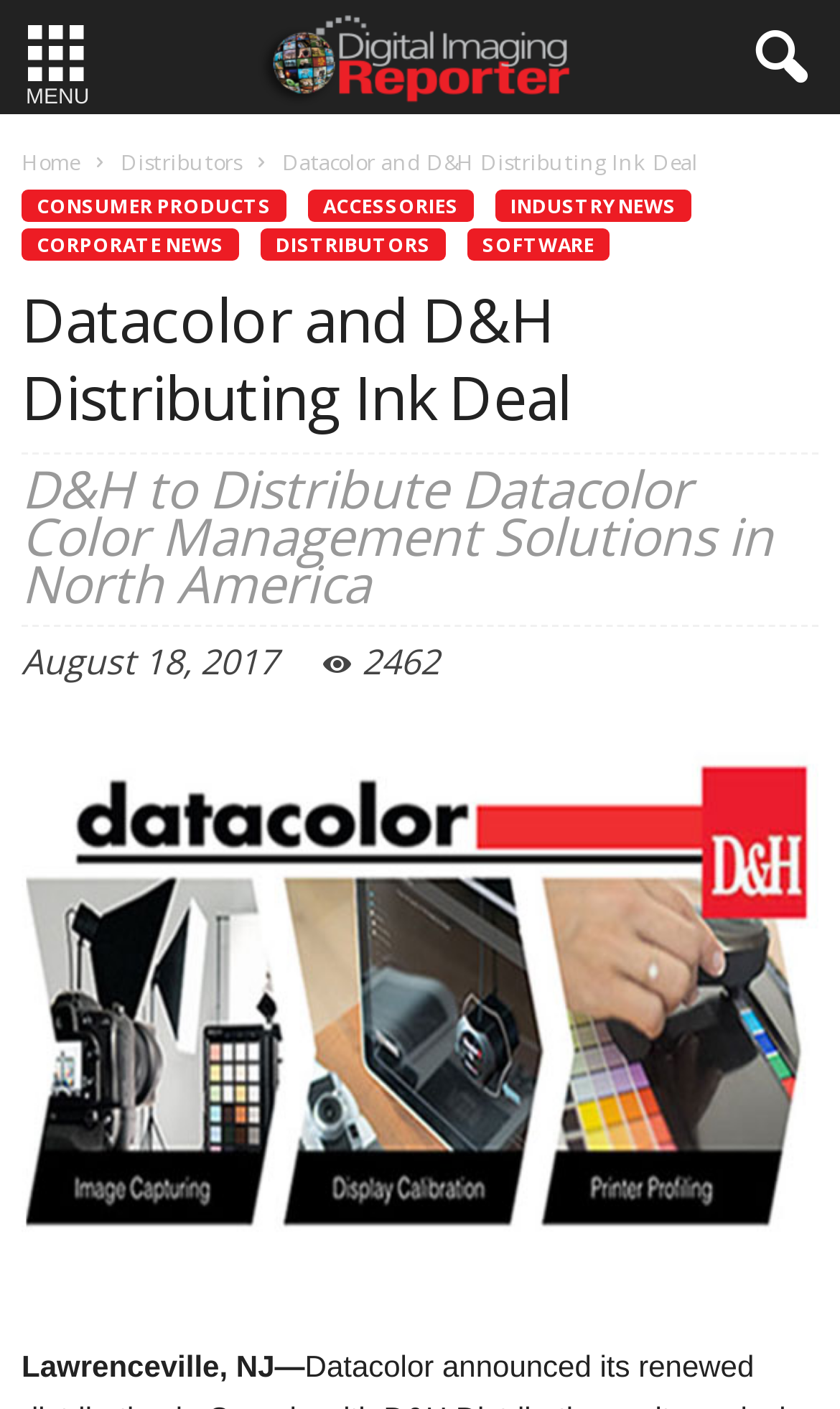What is the company distributing Datacolor products?
Based on the image content, provide your answer in one word or a short phrase.

D&H Distributing